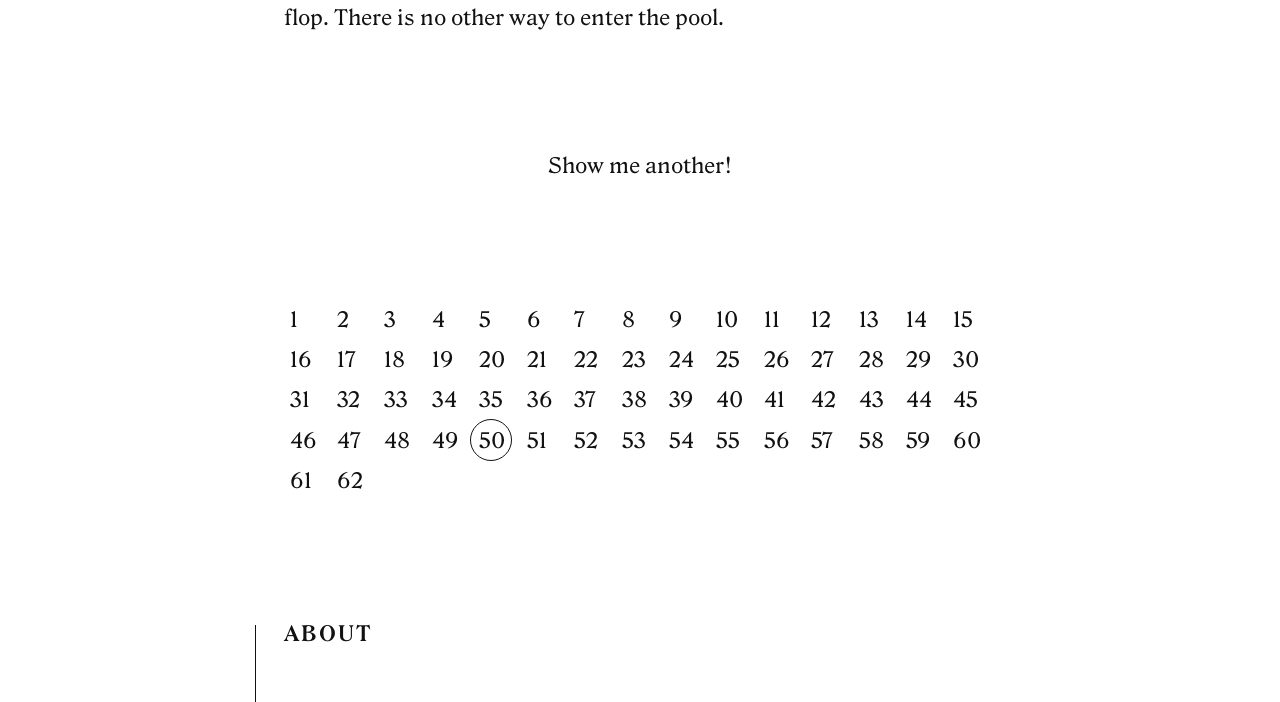Locate the UI element described by Show me another! in the provided webpage screenshot. Return the bounding box coordinates in the format (top-left x, top-left y, bottom-right x, bottom-right y), ensuring all values are between 0 and 1.

[0.428, 0.218, 0.572, 0.254]